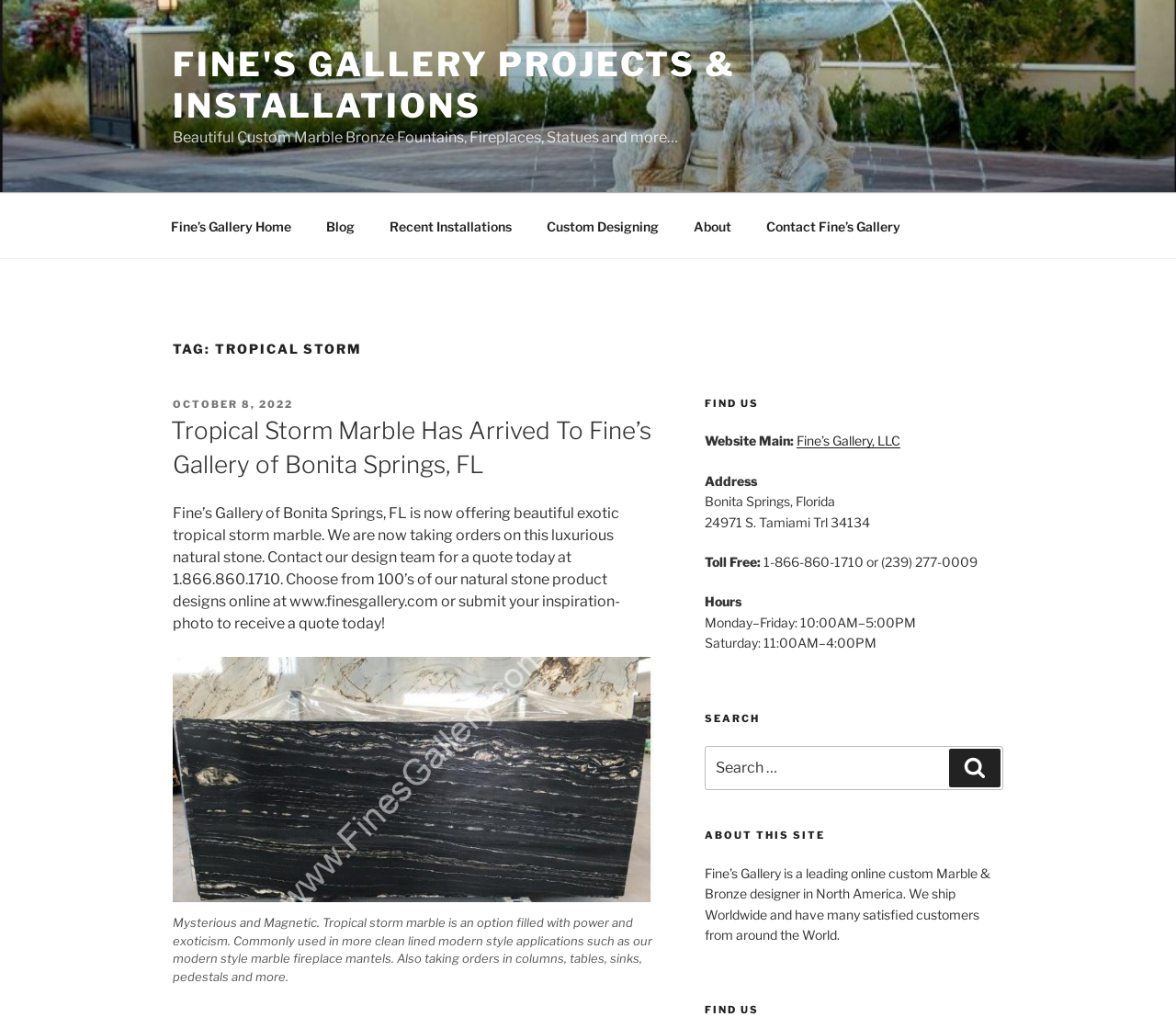What is the phone number to contact Fine's Gallery?
Please use the visual content to give a single word or phrase answer.

1-866-860-1710